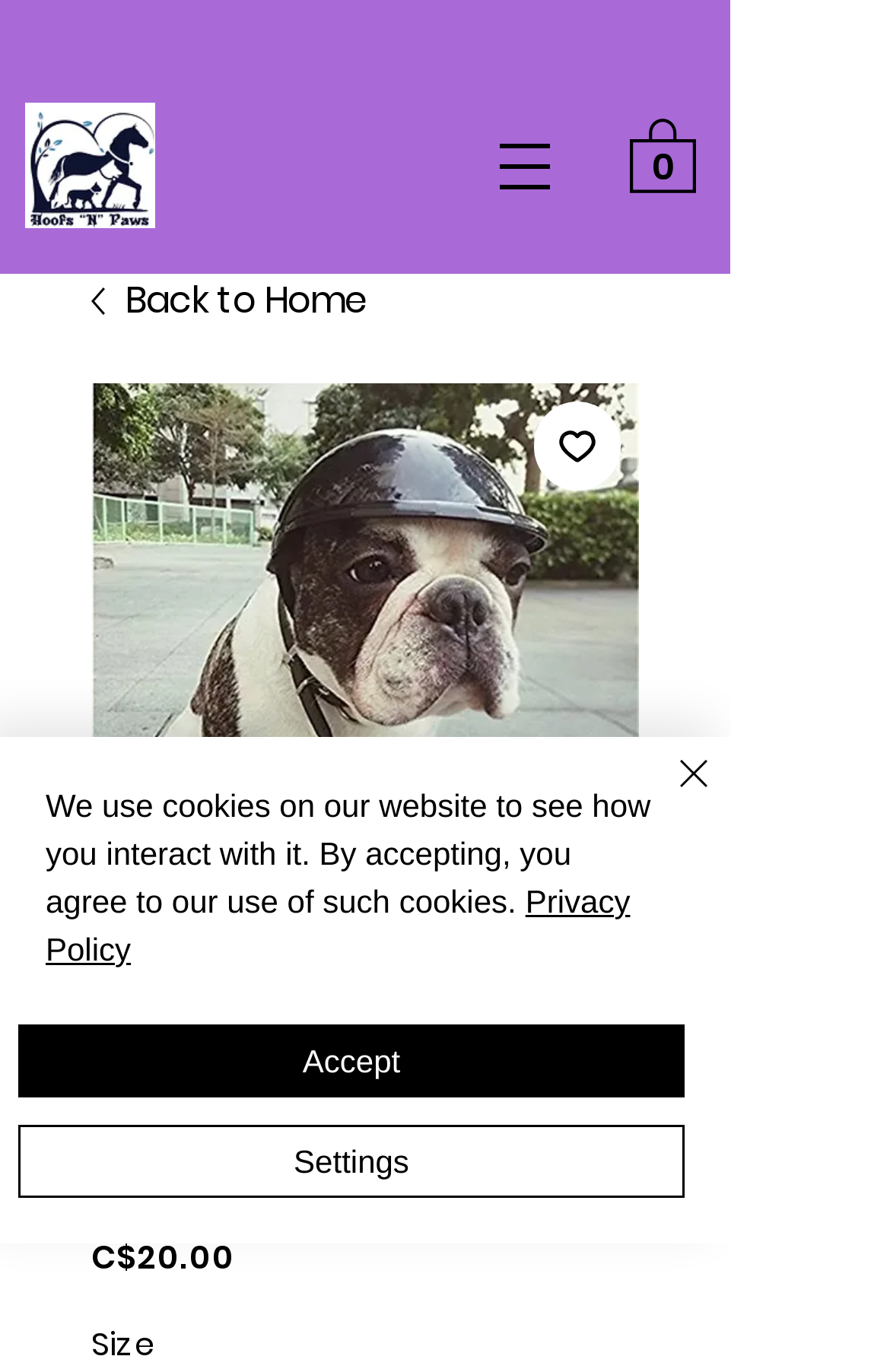Please find the bounding box for the following UI element description. Provide the coordinates in (top-left x, top-left y, bottom-right x, bottom-right y) format, with values between 0 and 1: Accept

[0.021, 0.747, 0.769, 0.8]